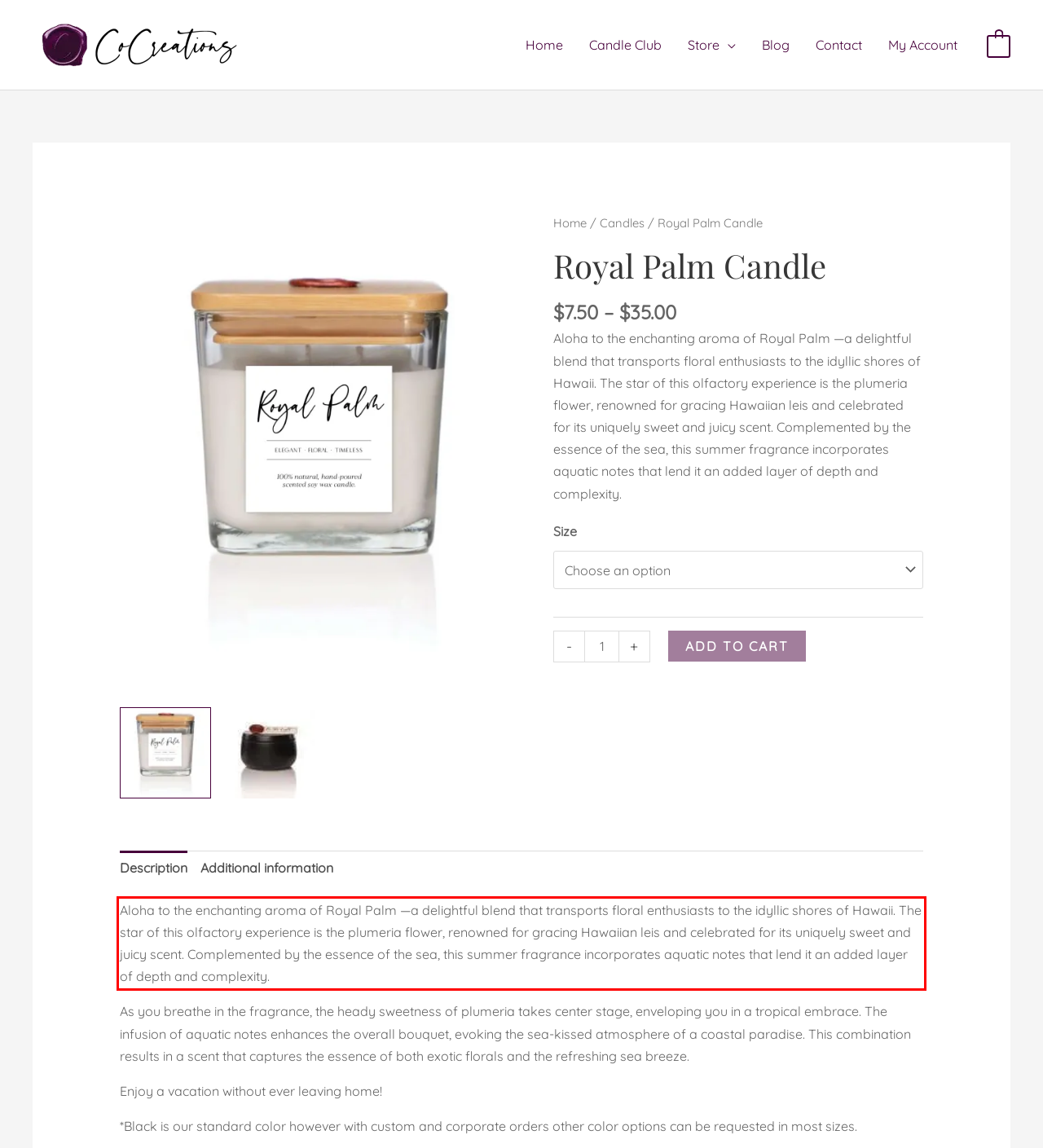Identify and transcribe the text content enclosed by the red bounding box in the given screenshot.

Aloha to the enchanting aroma of Royal Palm —a delightful blend that transports floral enthusiasts to the idyllic shores of Hawaii. The star of this olfactory experience is the plumeria flower, renowned for gracing Hawaiian leis and celebrated for its uniquely sweet and juicy scent. Complemented by the essence of the sea, this summer fragrance incorporates aquatic notes that lend it an added layer of depth and complexity.